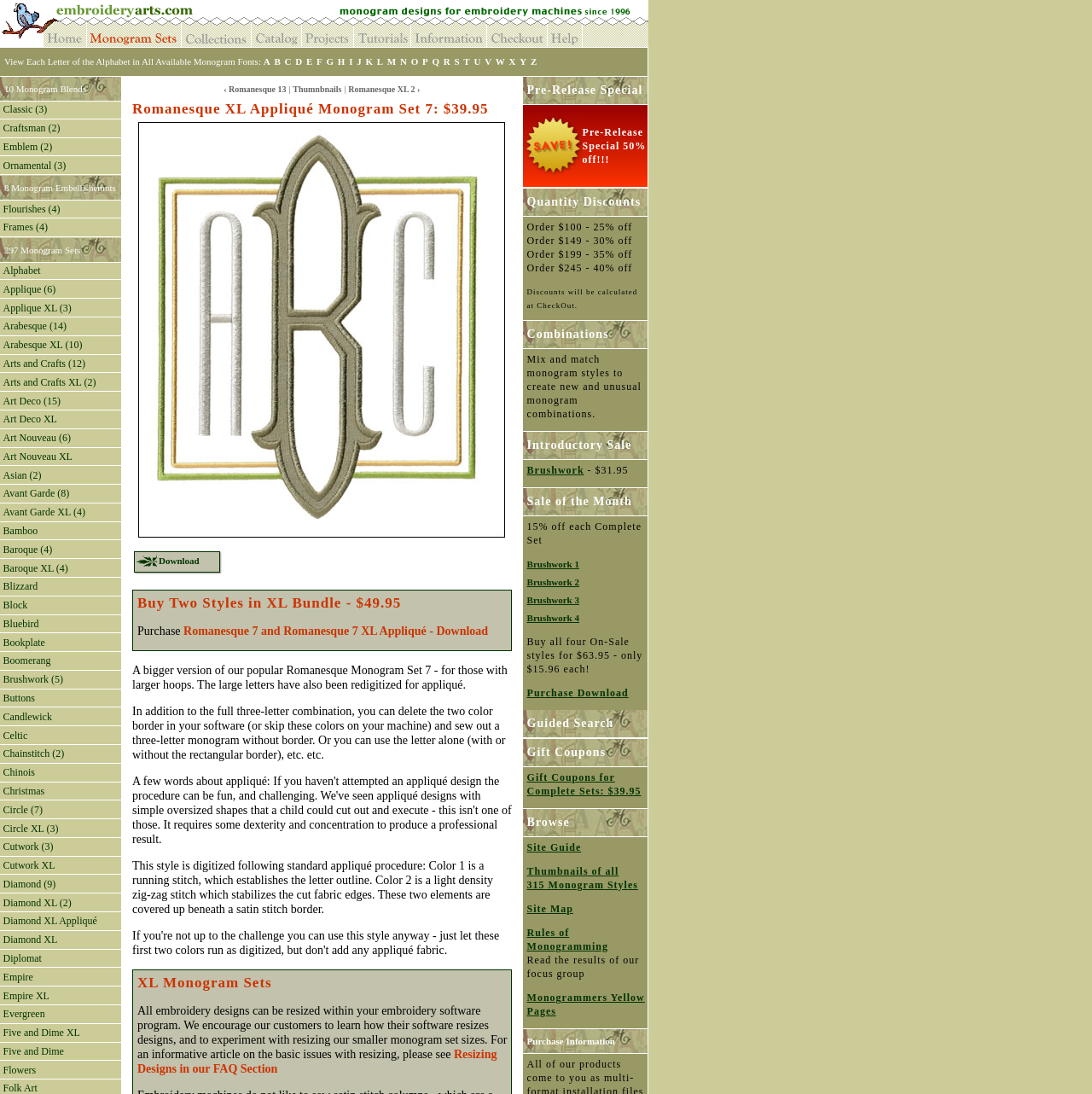Locate the bounding box coordinates for the element described below: "is a win-win". The coordinates must be four float values between 0 and 1, formatted as [left, top, right, bottom].

None